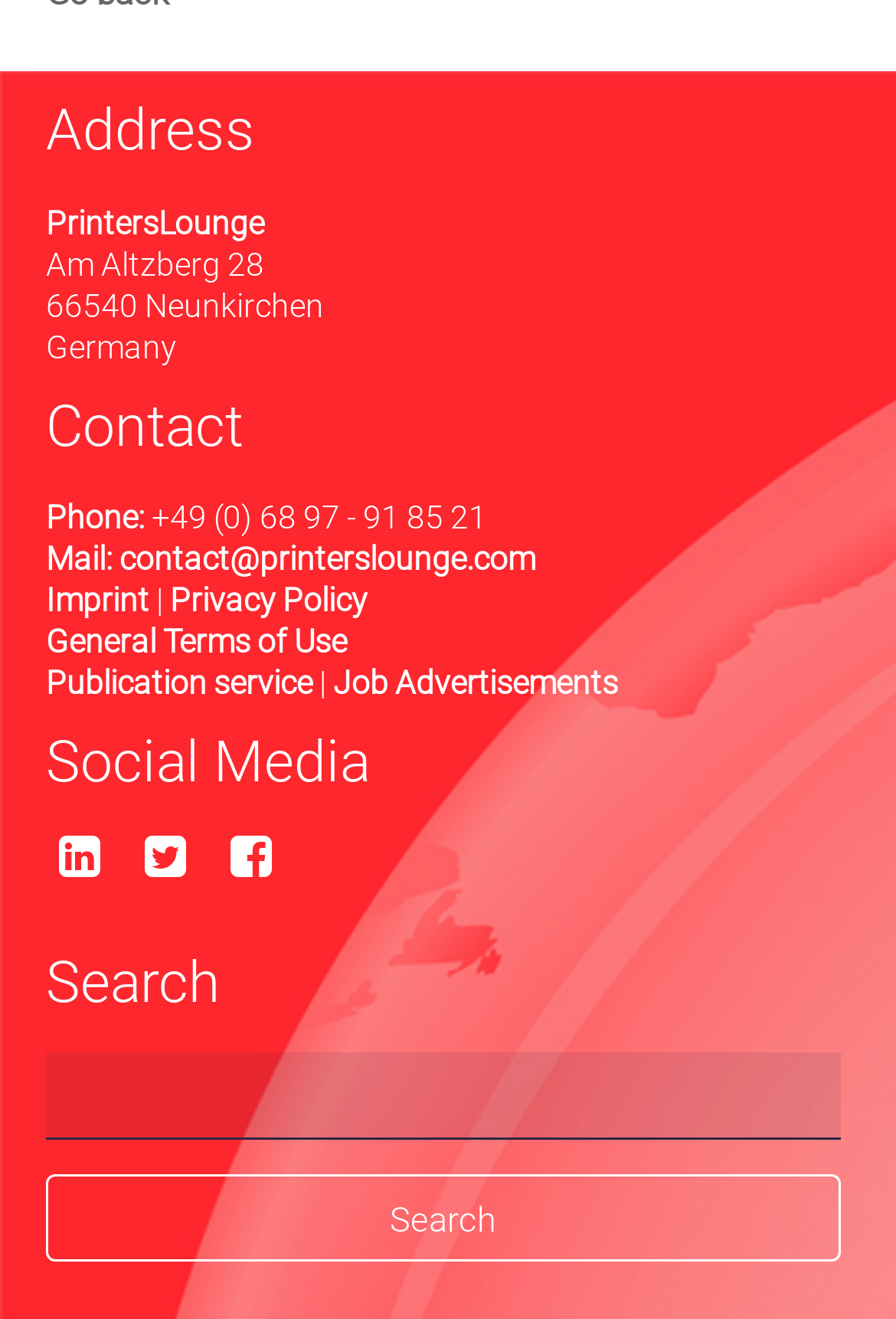Locate the bounding box of the UI element based on this description: "About". Provide four float numbers between 0 and 1 as [left, top, right, bottom].

None